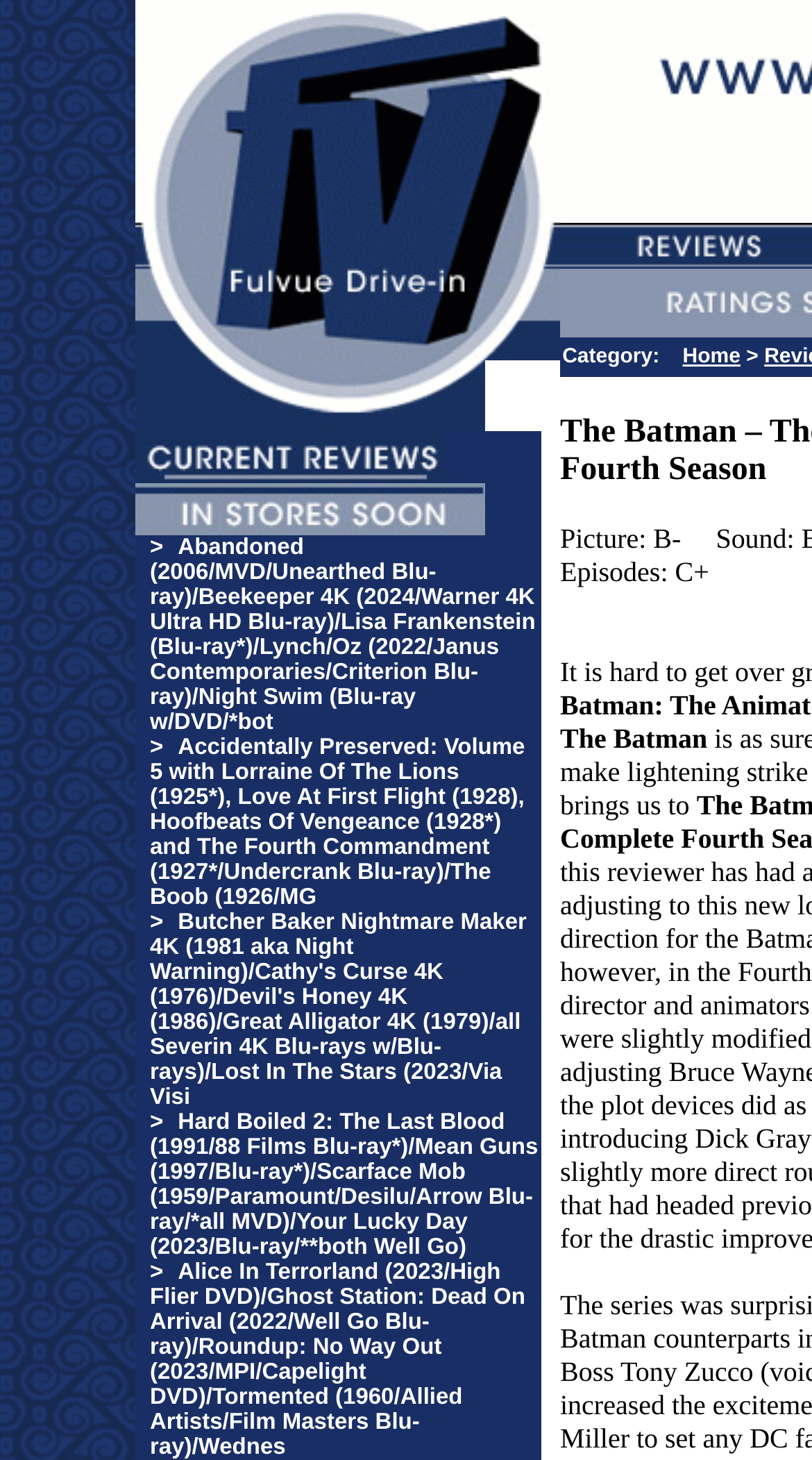What is the text of the link at the bottom of the page?
Refer to the screenshot and deliver a thorough answer to the question presented.

I looked at the last 'LayoutTableCell' element [166] and found the 'link' element [221] inside it. The text of this link element is the answer.